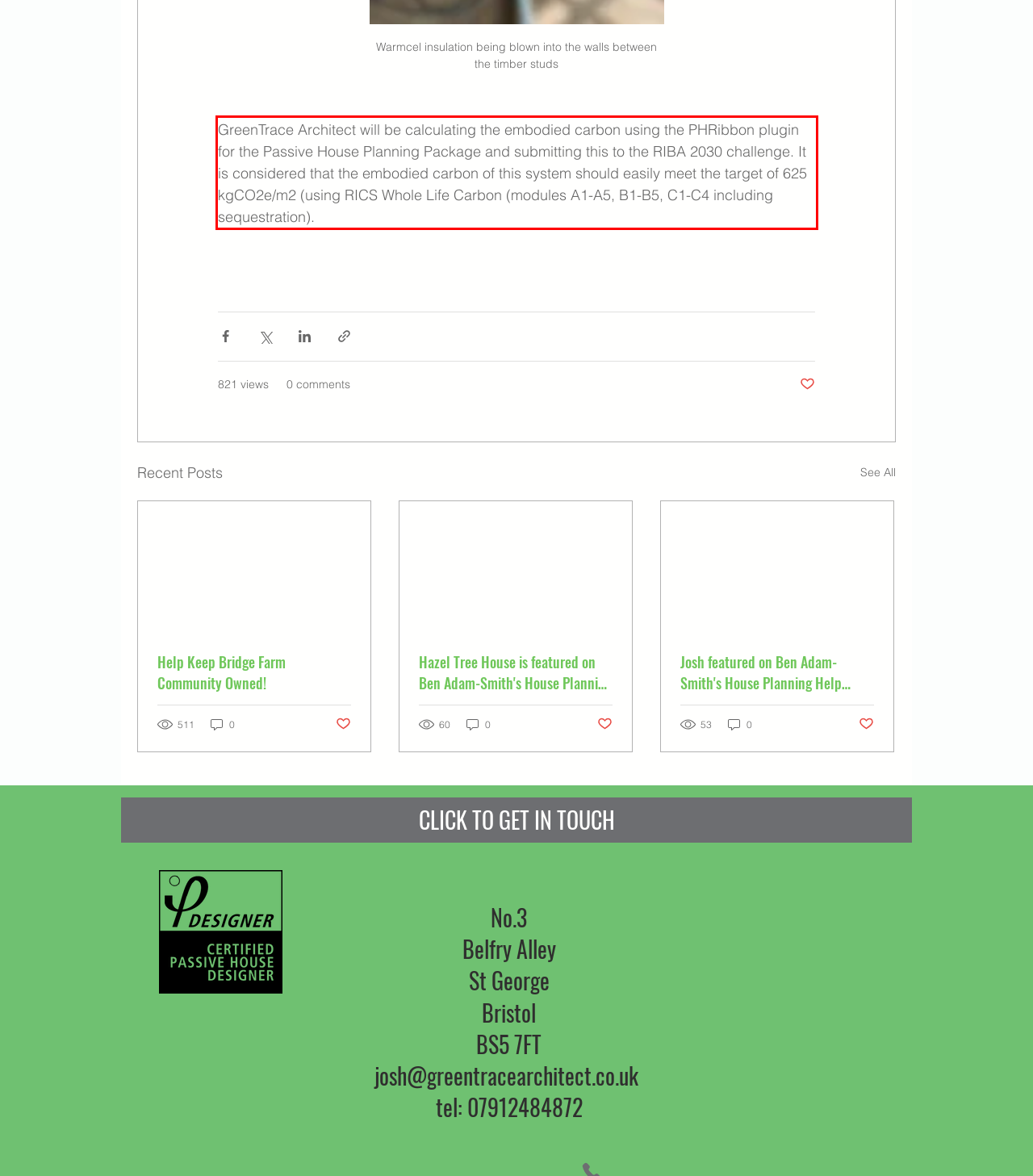Please identify and extract the text from the UI element that is surrounded by a red bounding box in the provided webpage screenshot.

GreenTrace Architect will be calculating the embodied carbon using the PHRibbon plugin for the Passive House Planning Package and submitting this to the RIBA 2030 challenge. It is considered that the embodied carbon of this system should easily meet the target of 625 kgCO2e/m2 (using RICS Whole Life Carbon (modules A1-A5, B1-B5, C1-C4 including sequestration).